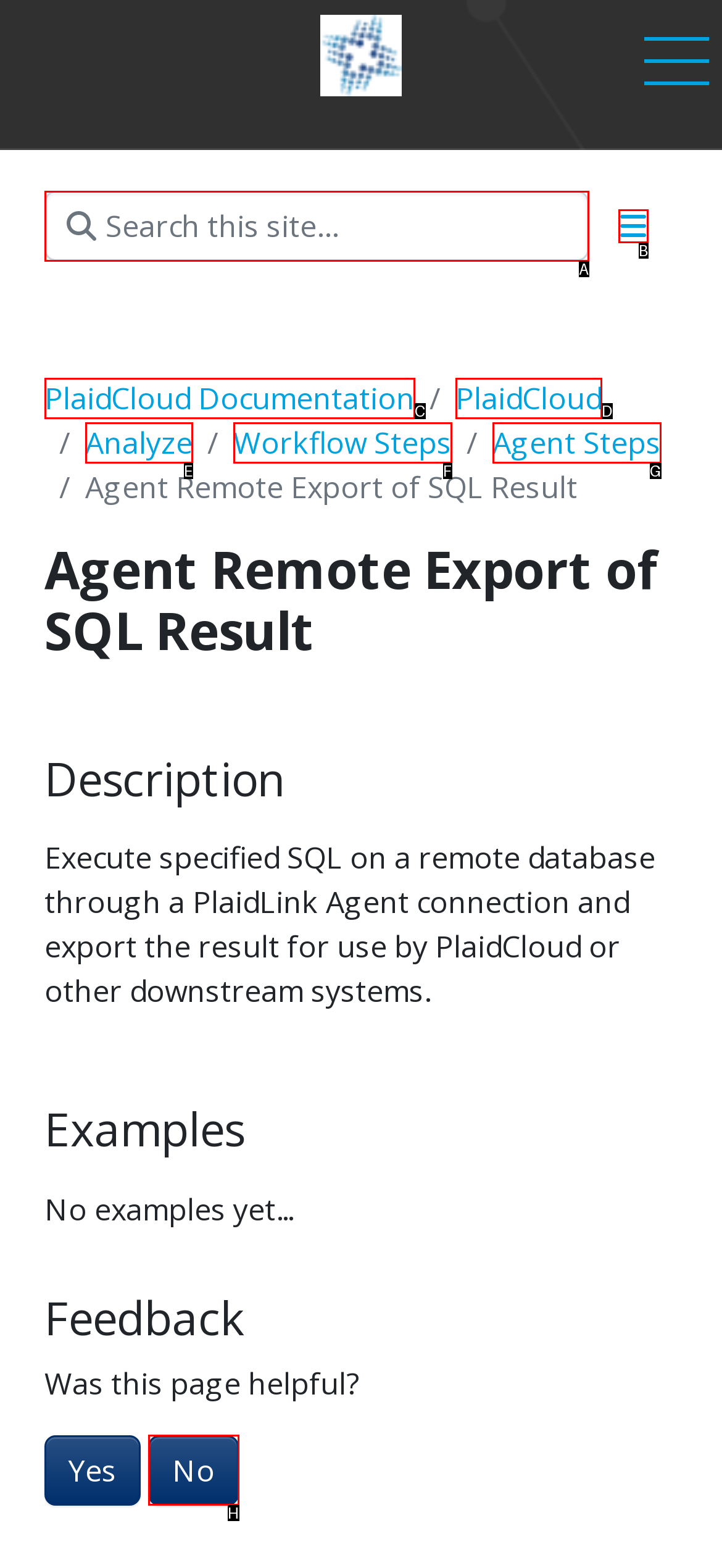Select the letter from the given choices that aligns best with the description: Agent Steps. Reply with the specific letter only.

G